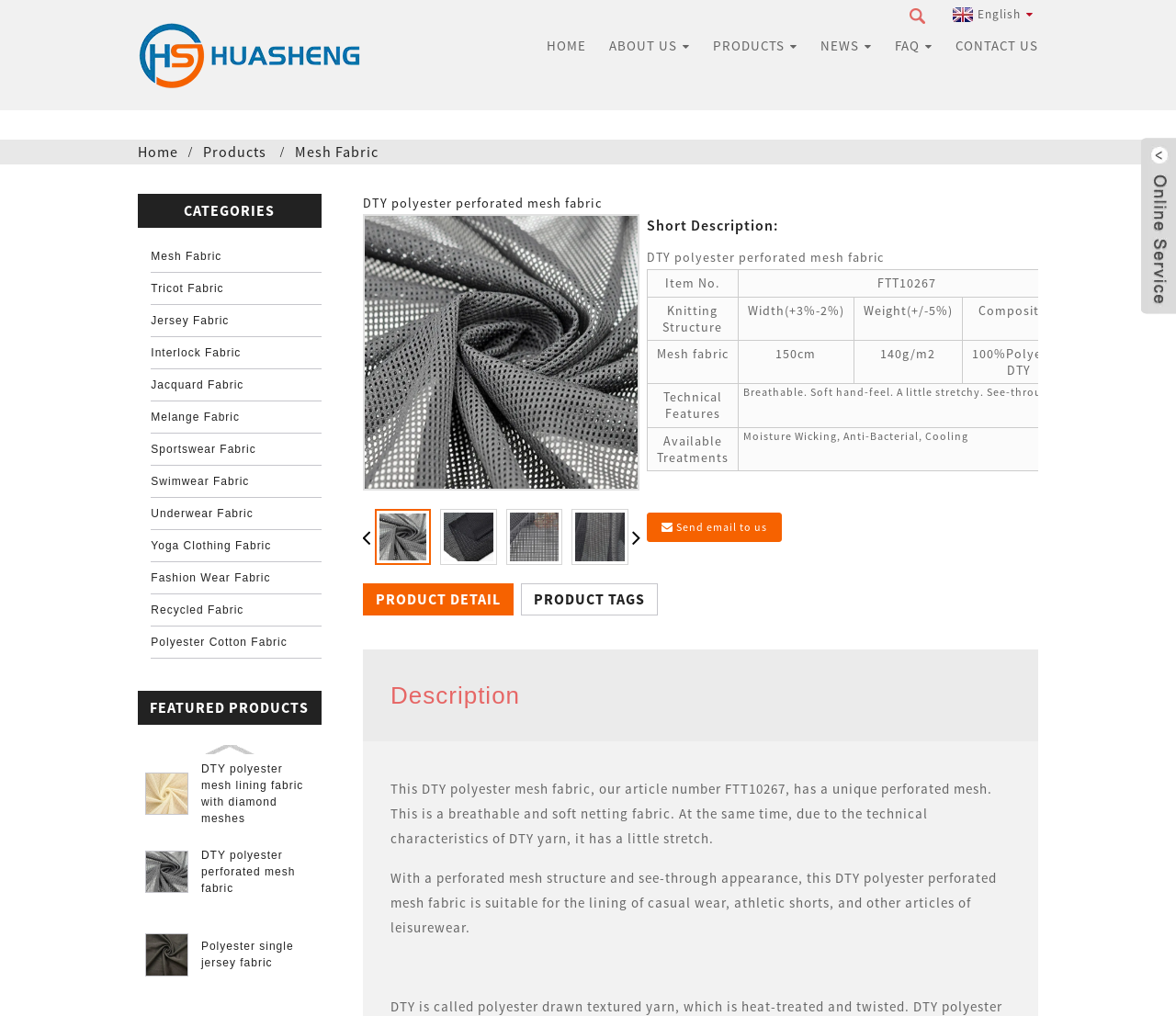How many products are listed under the 'FEATURED PRODUCTS' section?
Offer a detailed and exhaustive answer to the question.

The 'FEATURED PRODUCTS' section lists three products, each with an image and a link to the product details. The products are DTY polyester mesh lining fabric with diamond meshes, DTY polyester perforated mesh fabric, and Polyester single jersey fabric.